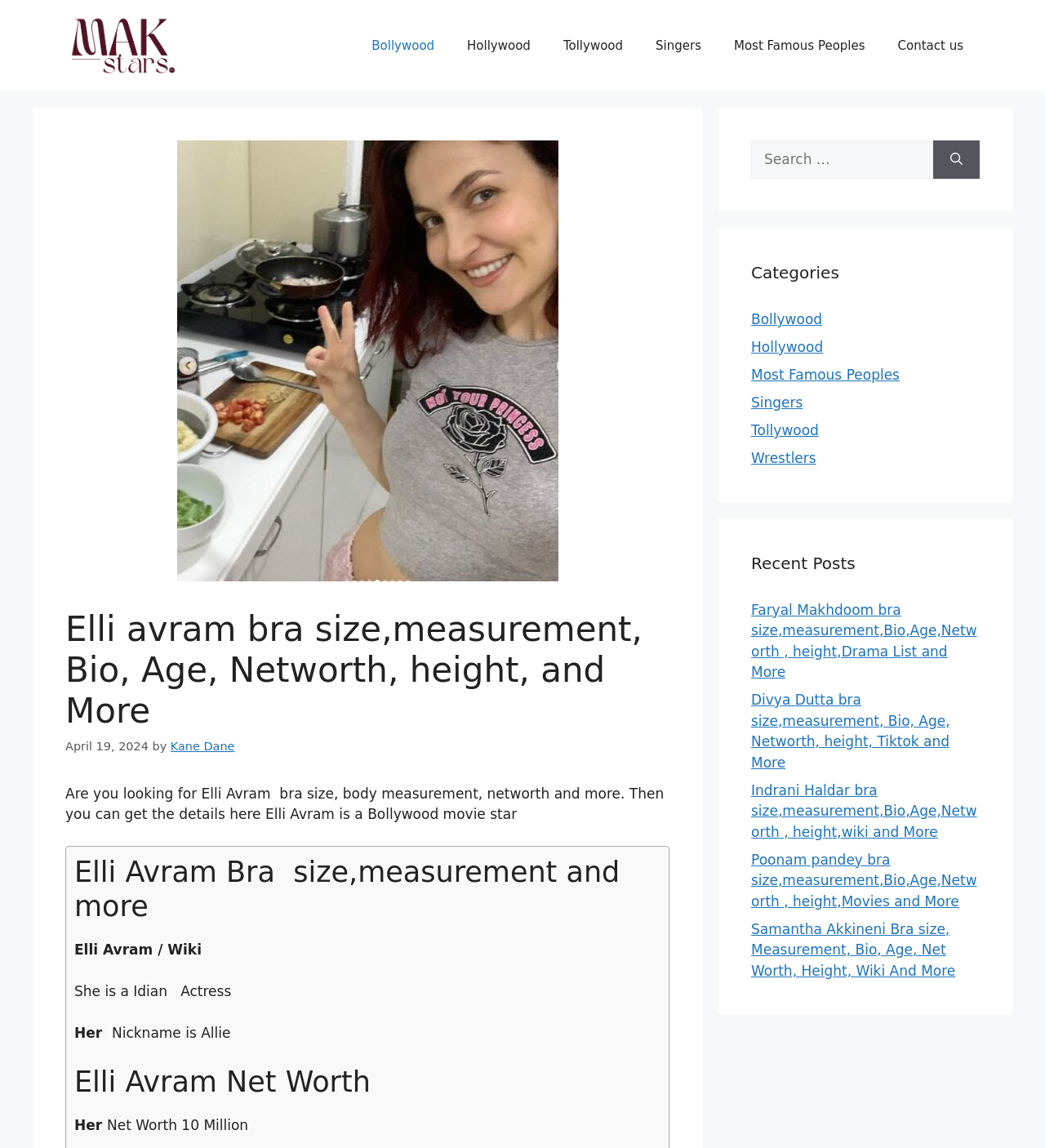Please specify the bounding box coordinates of the clickable region necessary for completing the following instruction: "Search for Elli Avram". The coordinates must consist of four float numbers between 0 and 1, i.e., [left, top, right, bottom].

[0.719, 0.122, 0.893, 0.156]